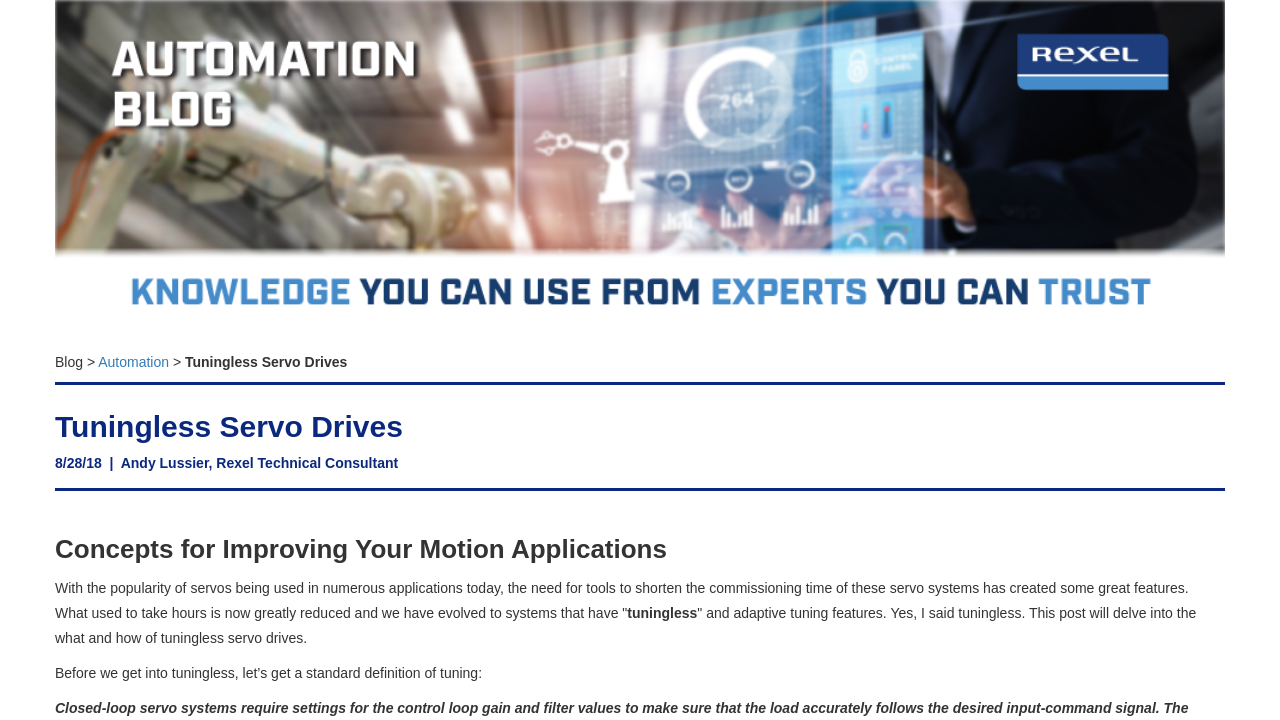Find the bounding box coordinates for the UI element whose description is: "Automation". The coordinates should be four float numbers between 0 and 1, in the format [left, top, right, bottom].

[0.077, 0.492, 0.132, 0.515]